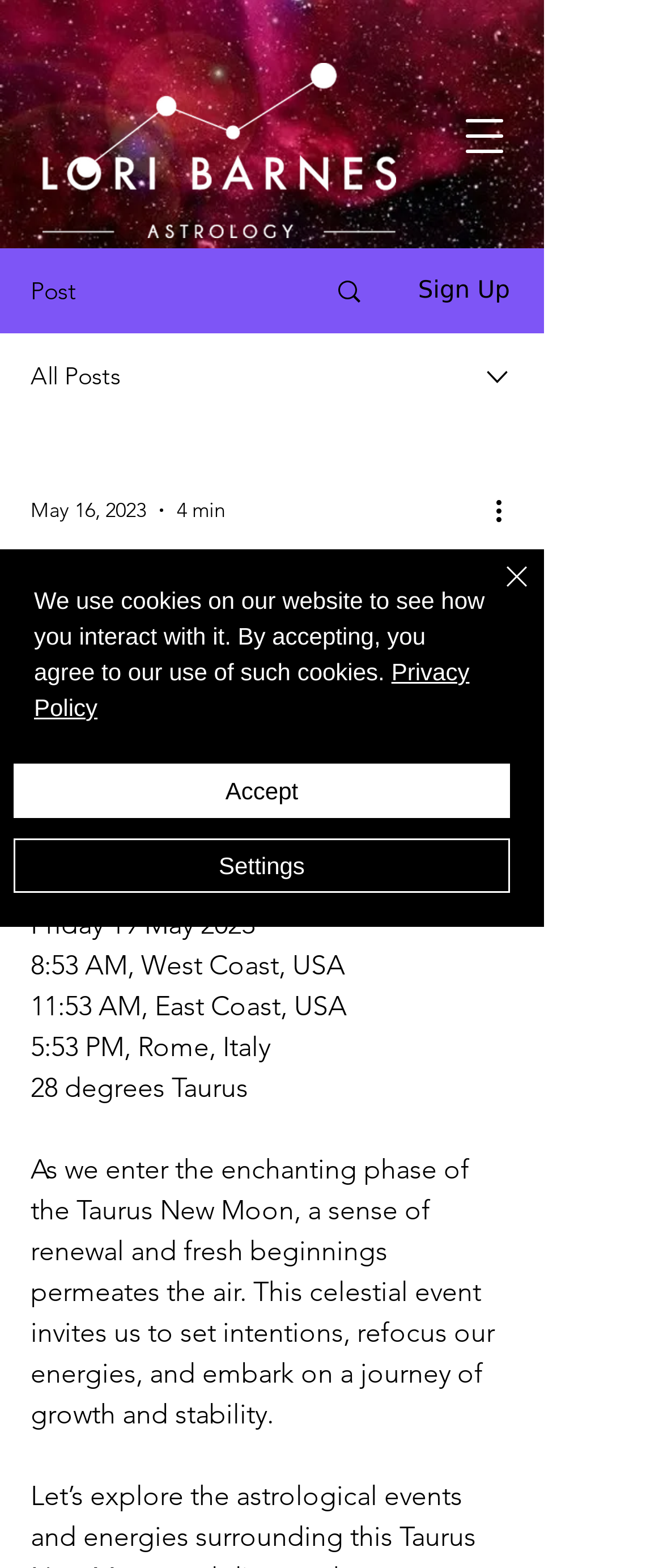Respond with a single word or phrase to the following question:
How many links are present in the top navigation bar?

2